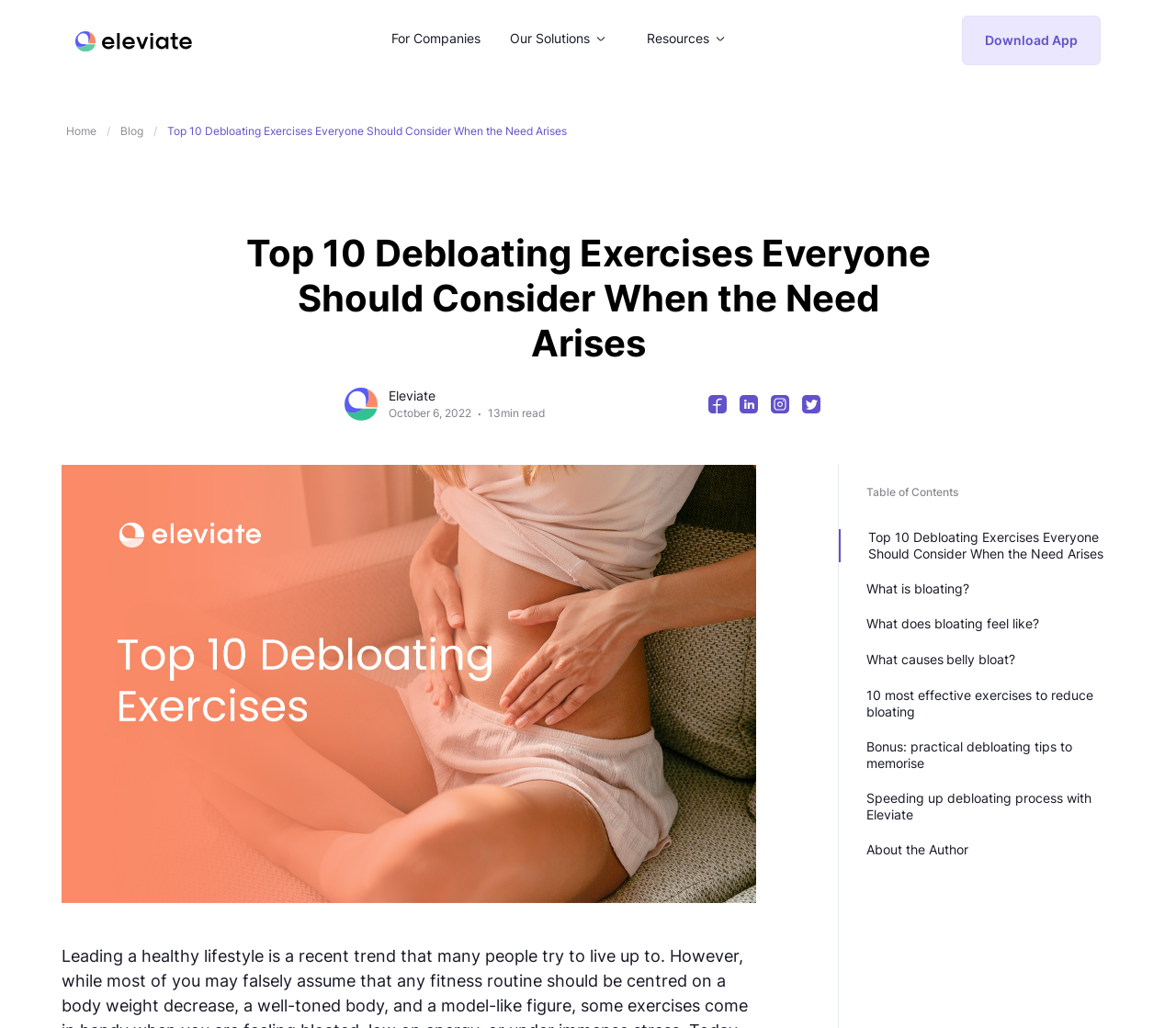How many images are in the article?
Based on the visual content, answer with a single word or a brief phrase.

5